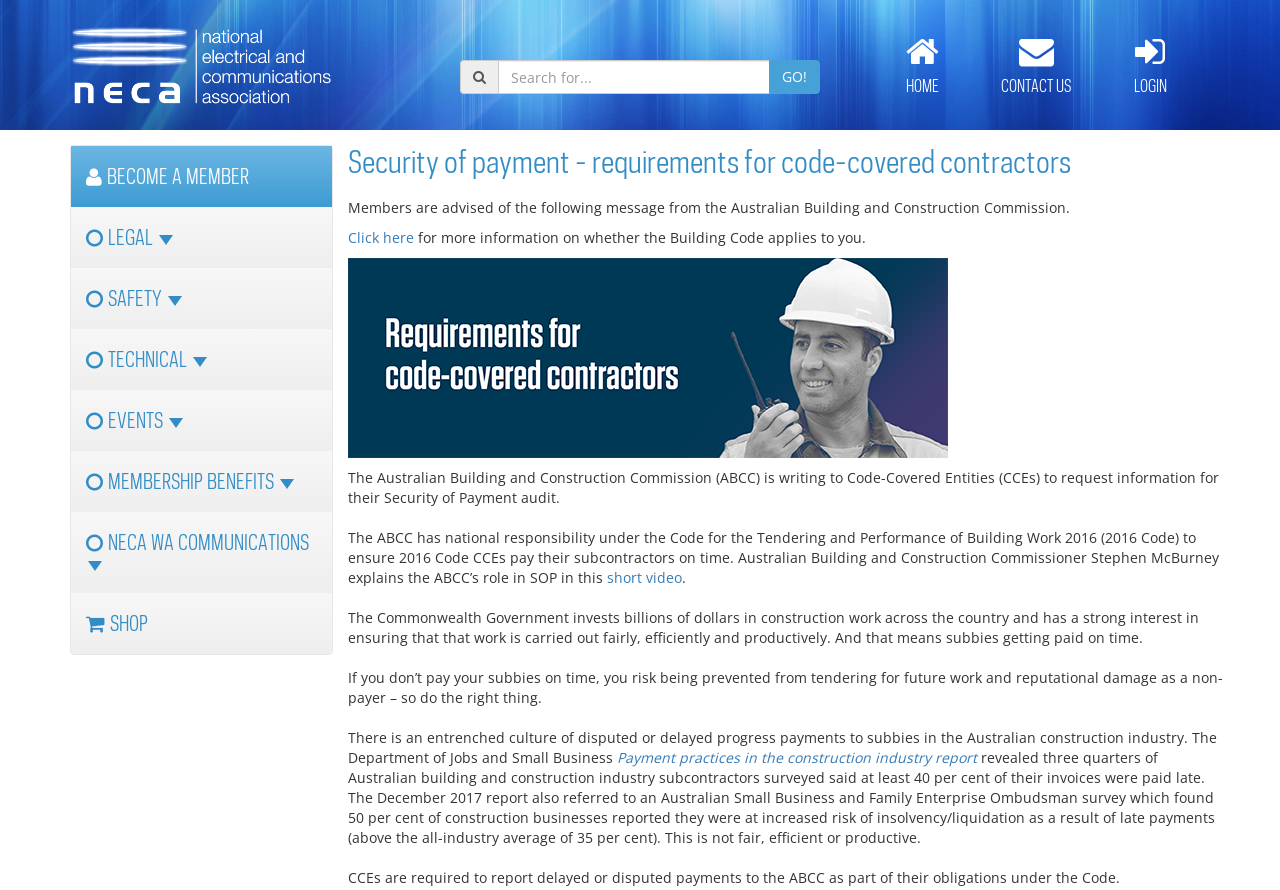Please mark the clickable region by giving the bounding box coordinates needed to complete this instruction: "Watch a short video".

[0.474, 0.638, 0.532, 0.66]